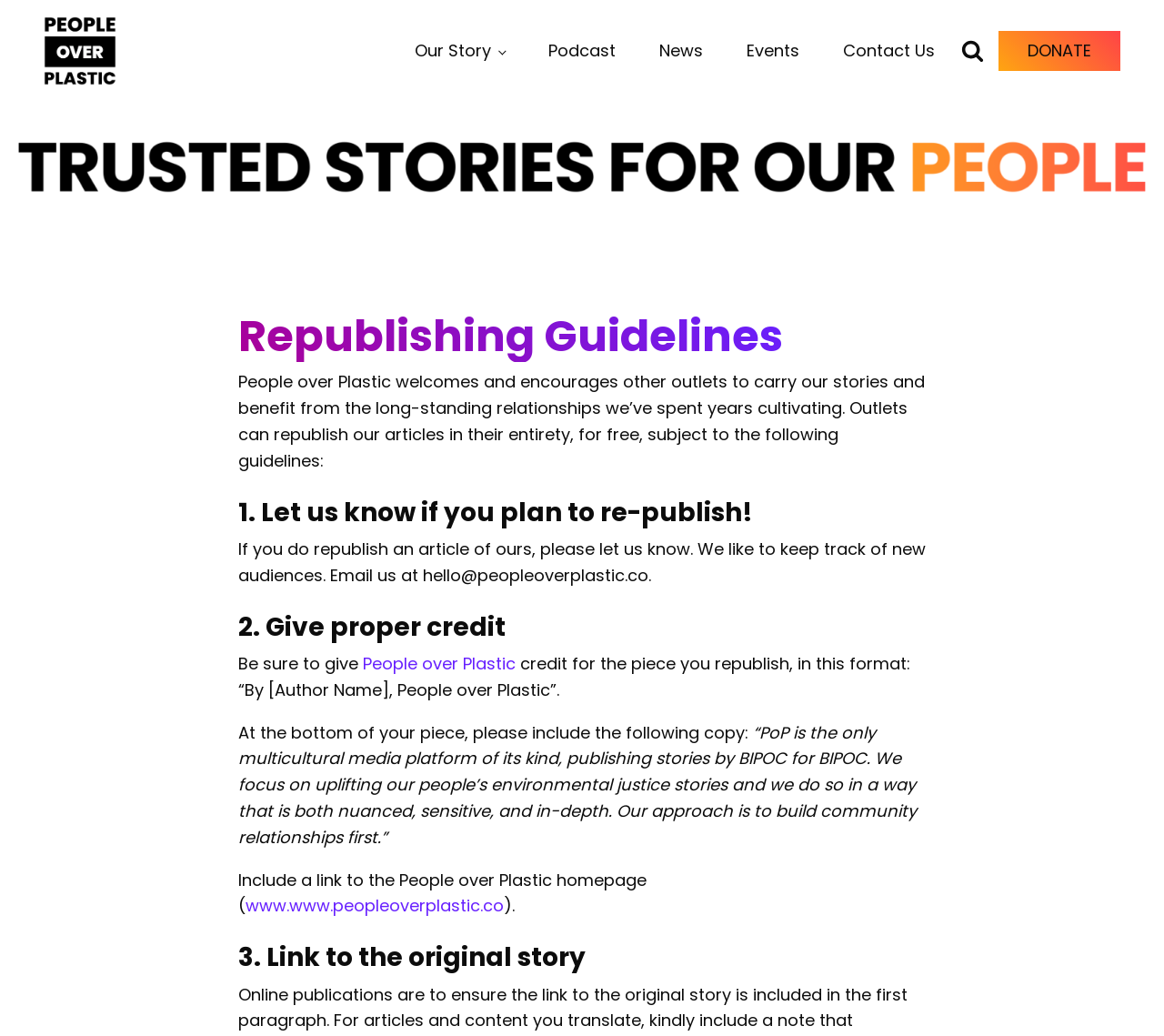Please indicate the bounding box coordinates of the element's region to be clicked to achieve the instruction: "Click on the 'DONATE' button". Provide the coordinates as four float numbers between 0 and 1, i.e., [left, top, right, bottom].

[0.858, 0.029, 0.962, 0.069]